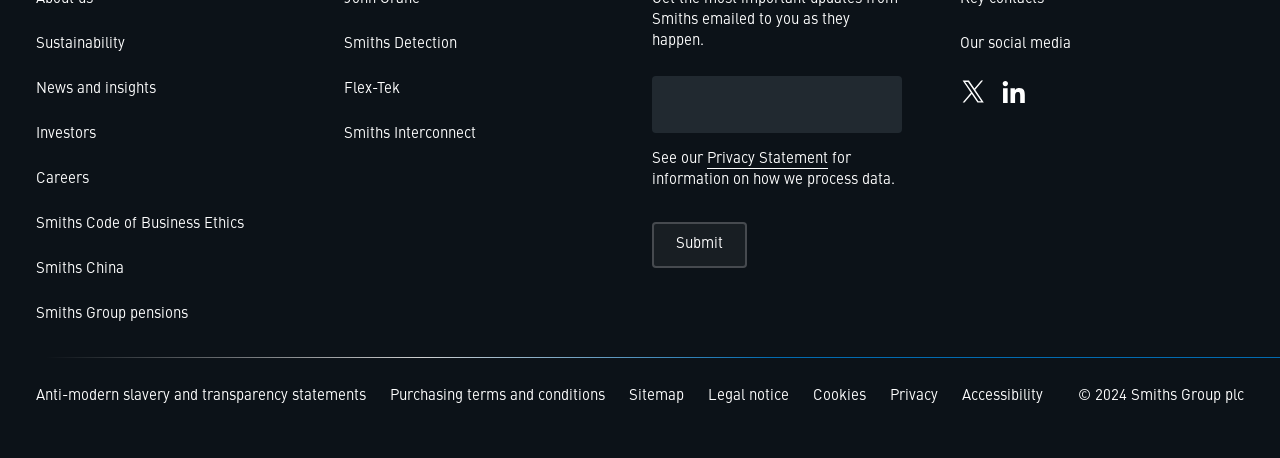Predict the bounding box coordinates of the area that should be clicked to accomplish the following instruction: "View Smiths Detection". The bounding box coordinates should consist of four float numbers between 0 and 1, i.e., [left, top, right, bottom].

[0.269, 0.082, 0.357, 0.114]